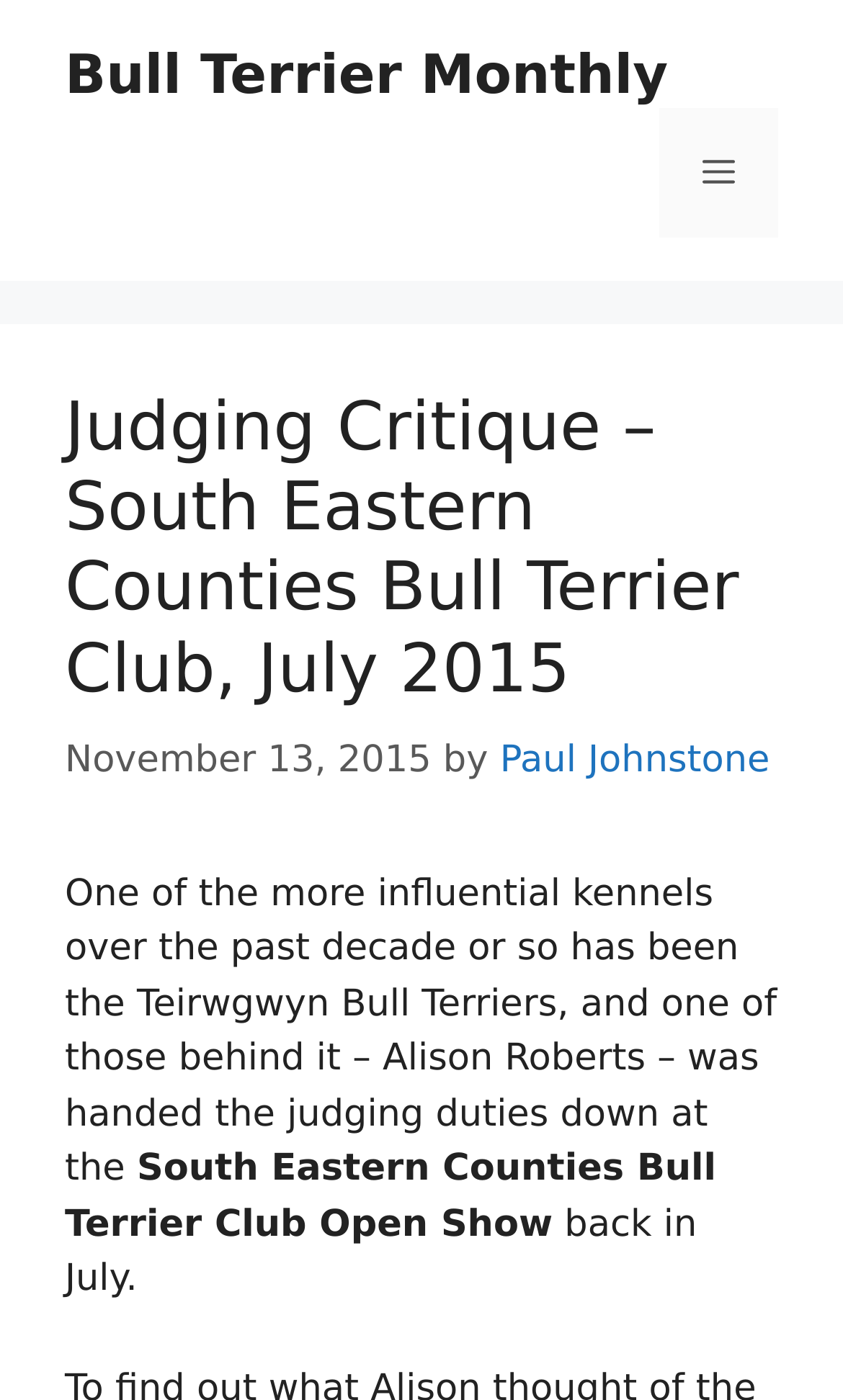When was the article published?
Provide a comprehensive and detailed answer to the question.

The answer can be found in the time element that displays the date 'November 13, 2015' which indicates when the article was published.